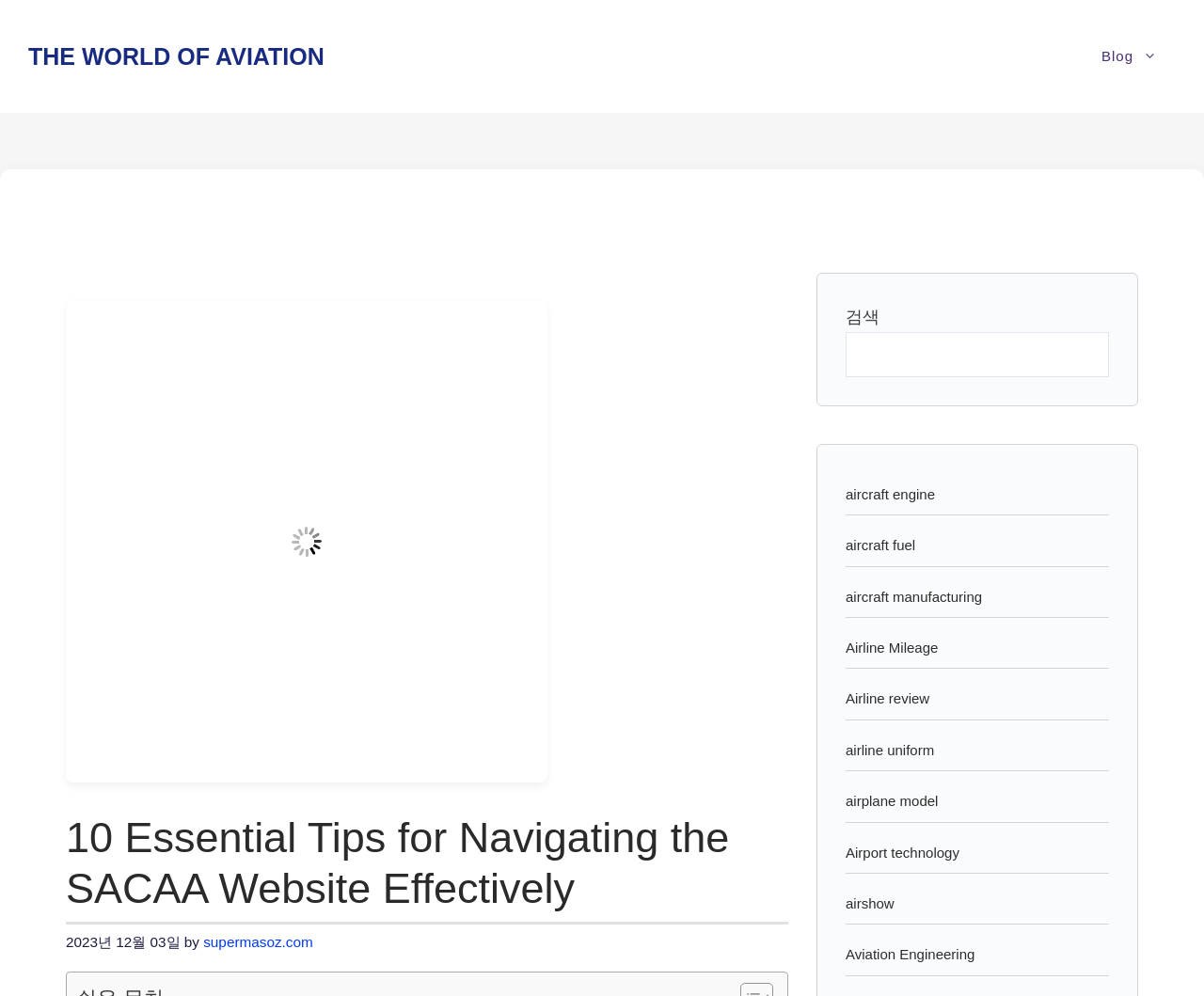From the webpage screenshot, predict the bounding box coordinates (top-left x, top-left y, bottom-right x, bottom-right y) for the UI element described here: The world of aviation

[0.023, 0.043, 0.269, 0.07]